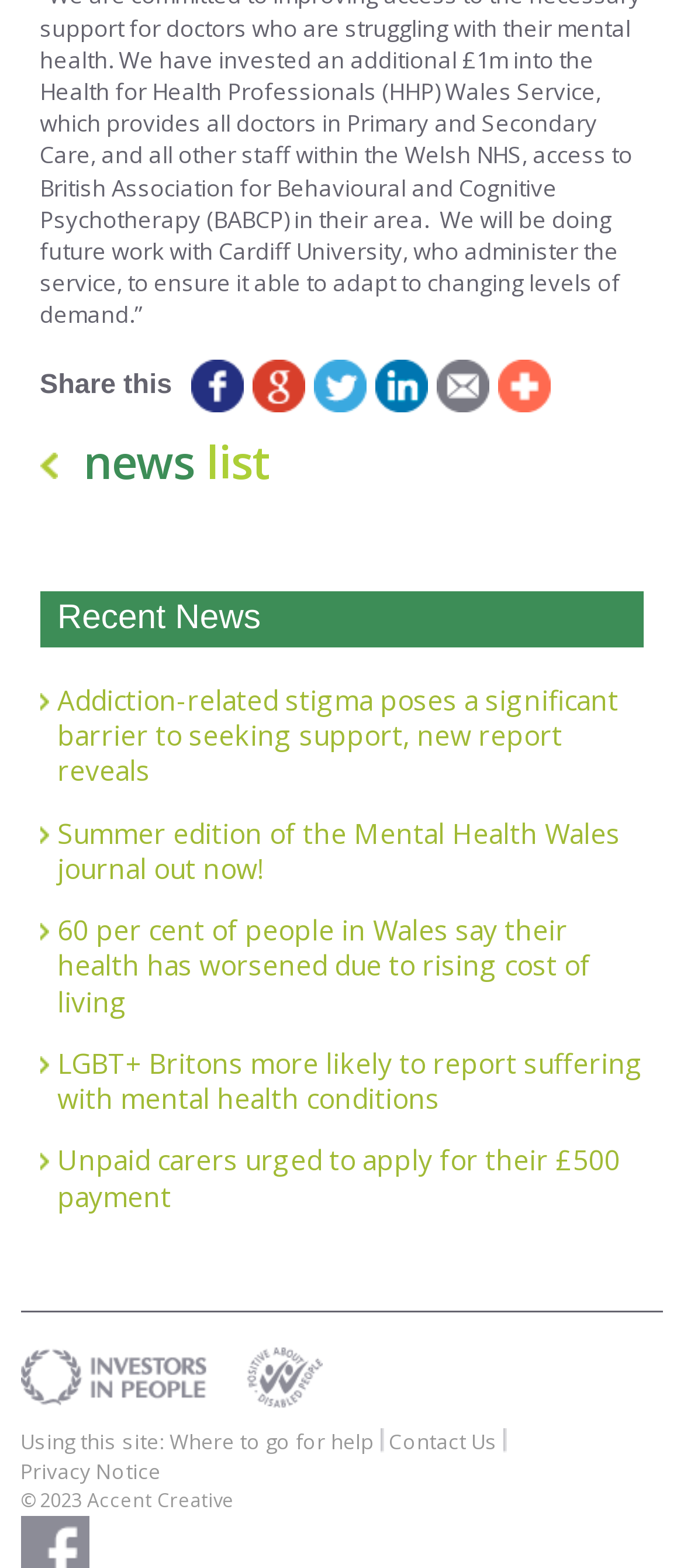Please specify the bounding box coordinates in the format (top-left x, top-left y, bottom-right x, bottom-right y), with values ranging from 0 to 1. Identify the bounding box for the UI component described as follows: parent_node: Share this title="Google+"

[0.362, 0.23, 0.451, 0.263]